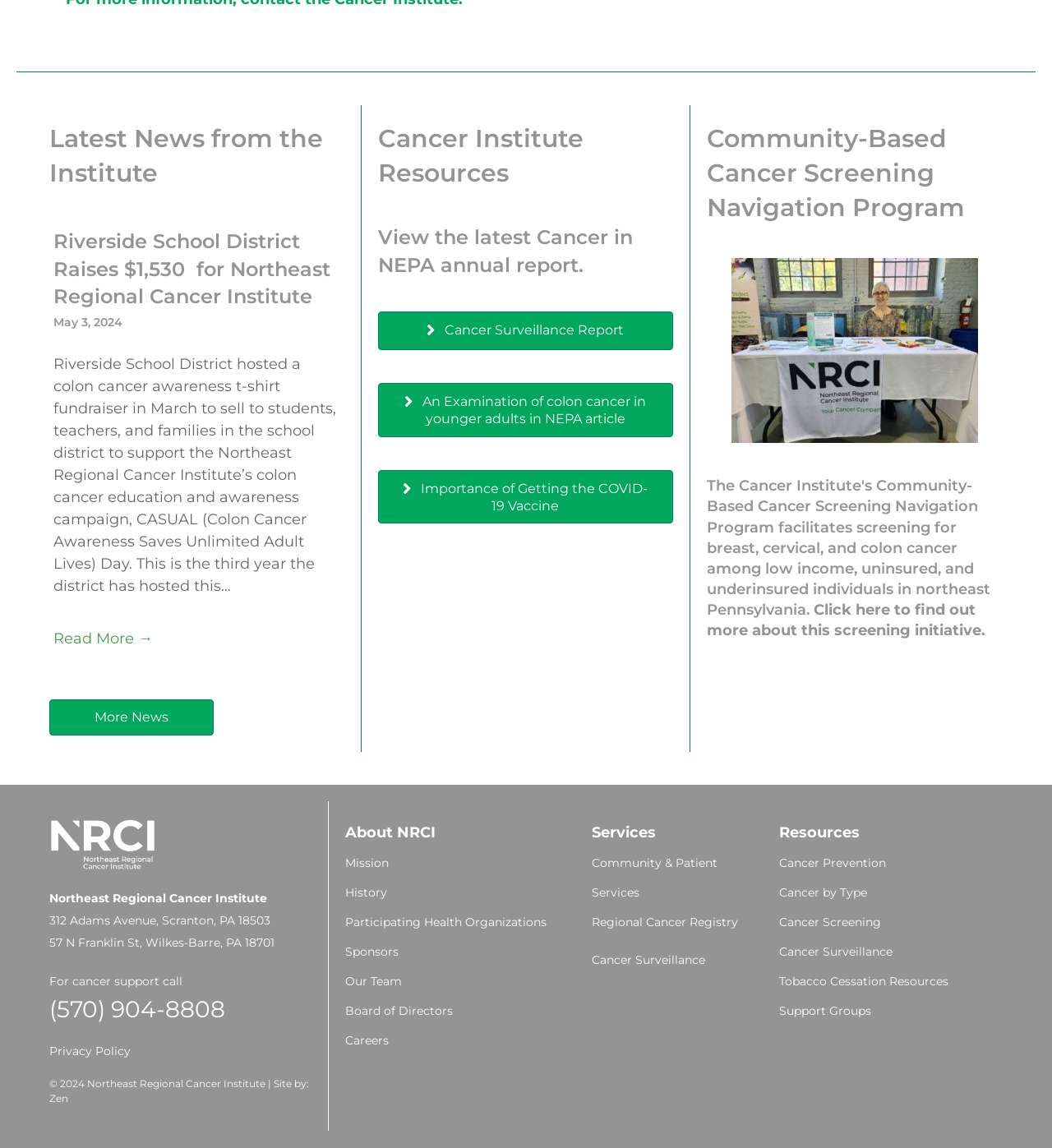Can you determine the bounding box coordinates of the area that needs to be clicked to fulfill the following instruction: "View the latest Cancer in NEPA annual report"?

[0.359, 0.196, 0.602, 0.241]